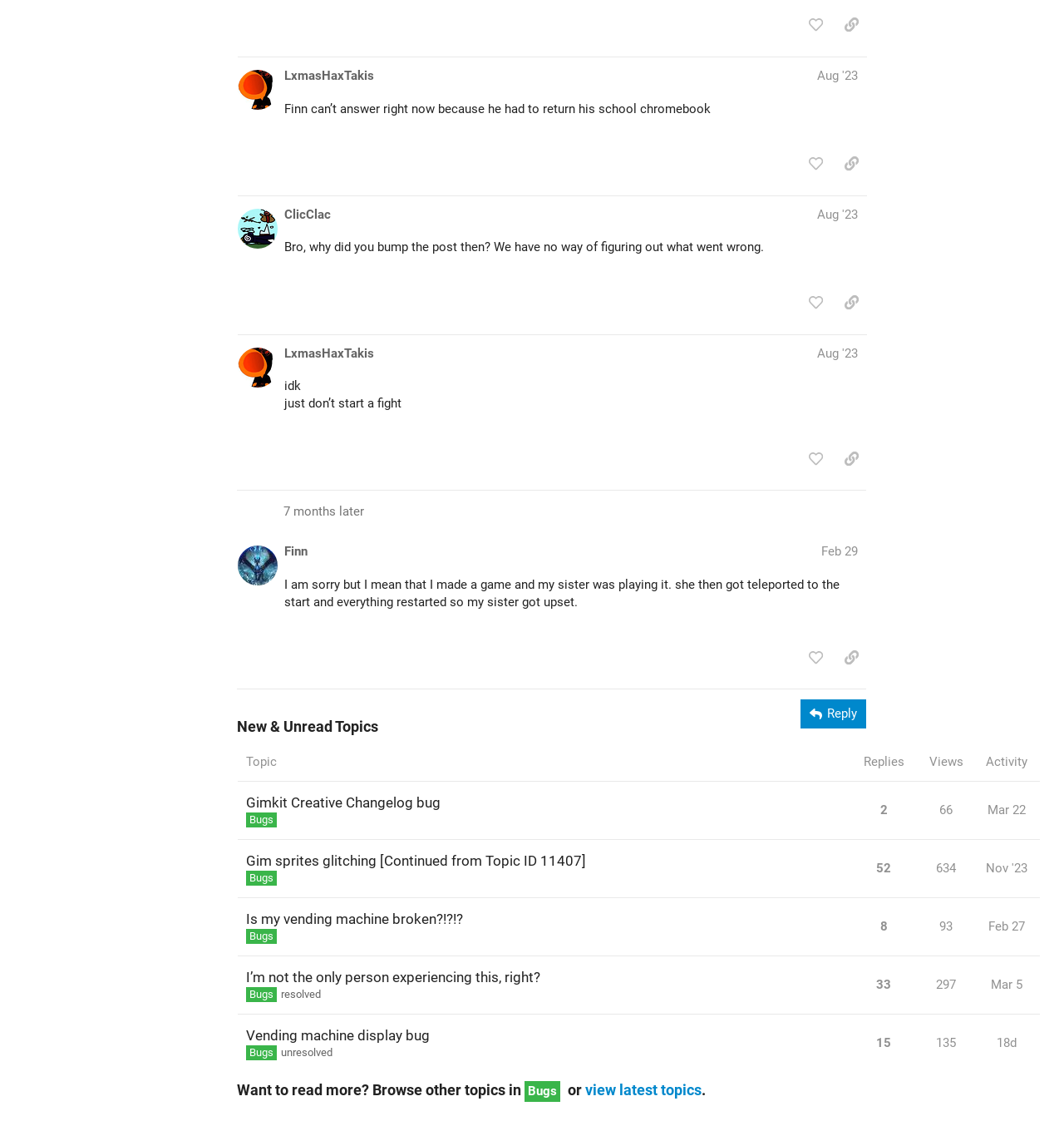Analyze the image and answer the question with as much detail as possible: 
What is the function of the 'Reply' button?

The 'Reply' button is located at the bottom of the webpage, suggesting that it is a call to action to respond to the posts displayed above. Its function is to allow users to reply to a post, likely by opening a text input field or redirecting to a new page.